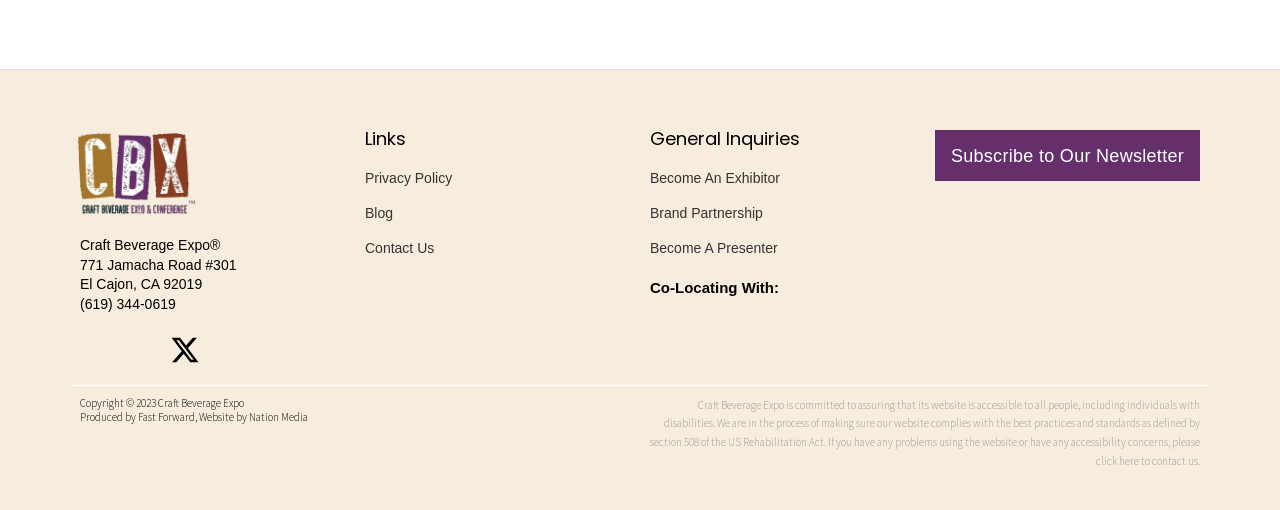How many social media links are available?
Provide an in-depth answer to the question, covering all aspects.

There are four social media links available, which are Instagram, Facebook-square, an unknown link (represented by an image), and Linkedin. These links can be found in the top-right corner of the webpage.